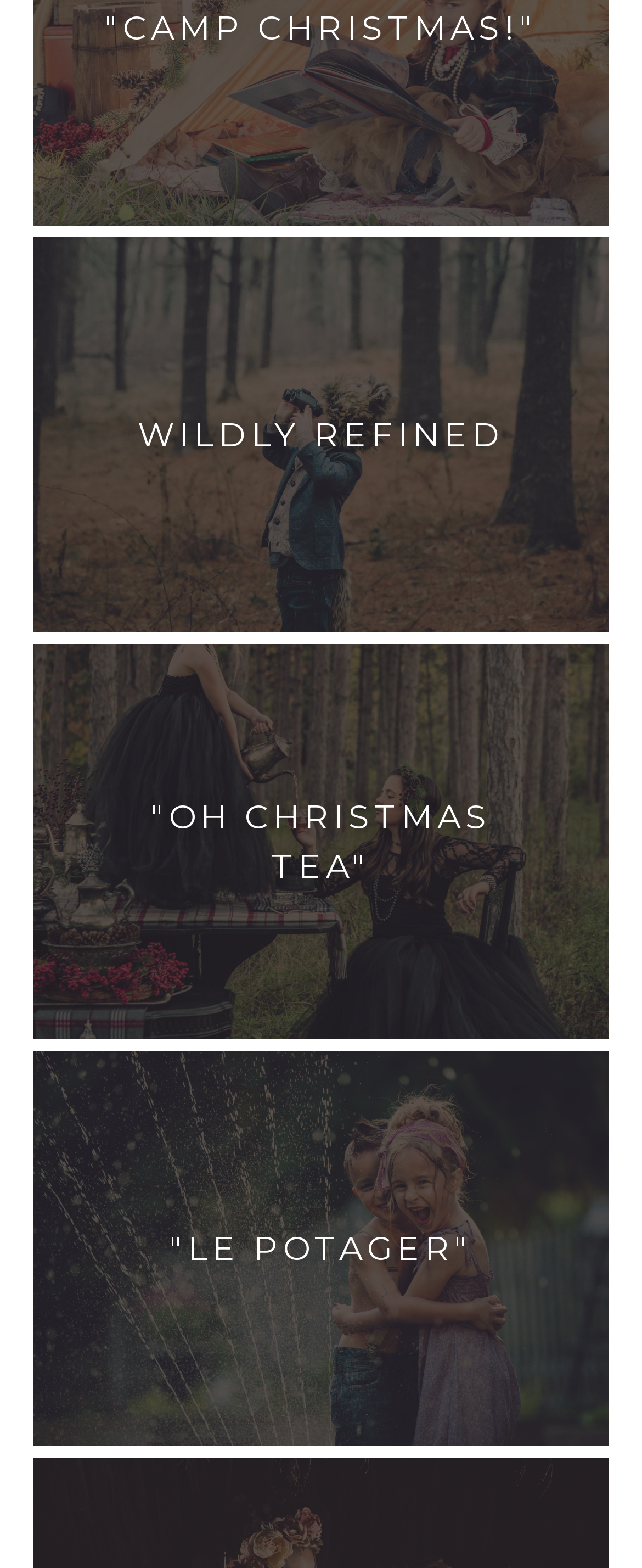Using the format (top-left x, top-left y, bottom-right x, bottom-right y), and given the element description, identify the bounding box coordinates within the screenshot: aria-label="Search..." name="q" placeholder="Search..."

None